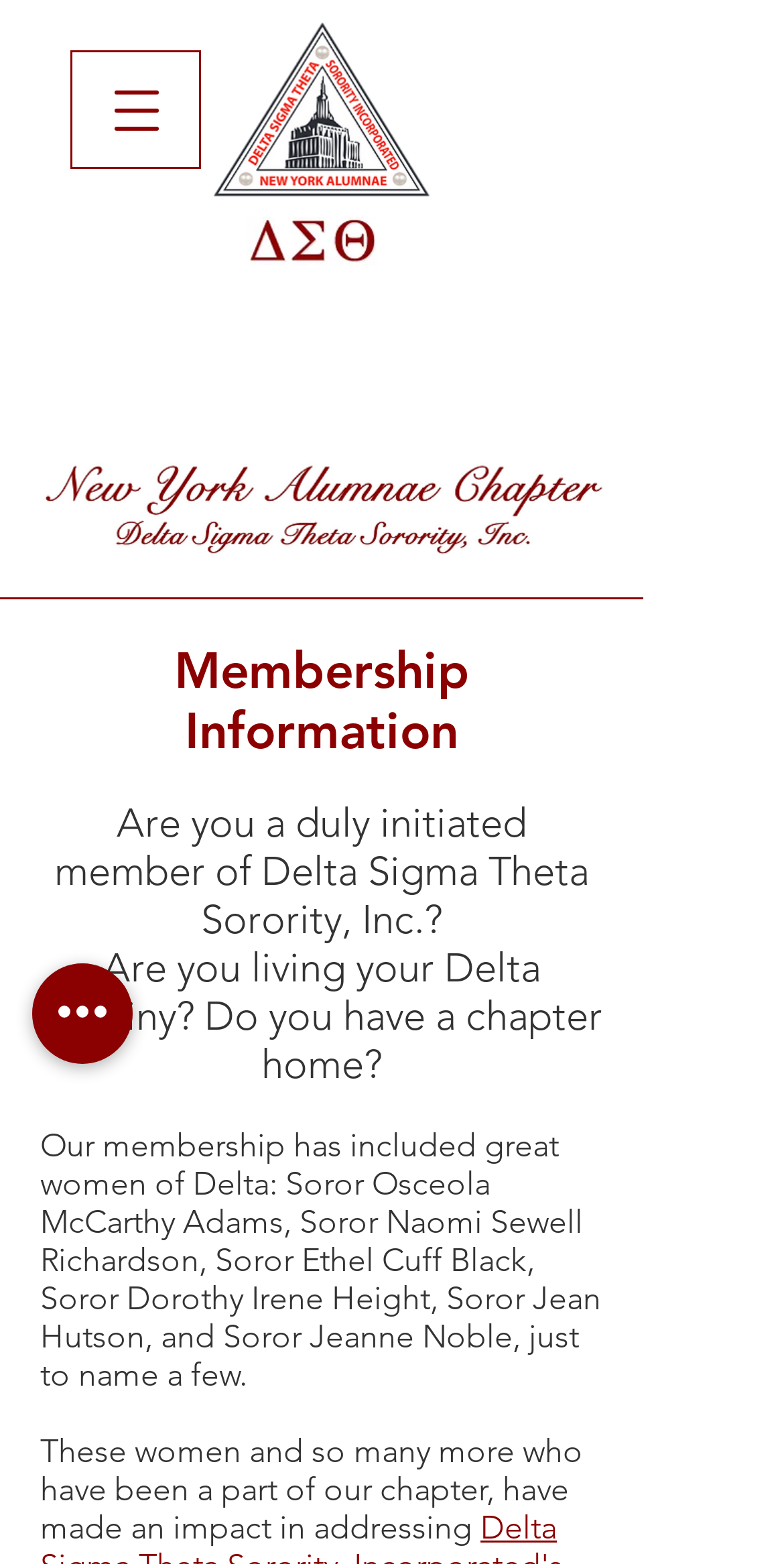Predict the bounding box of the UI element based on the description: "aria-label="Quick actions"". The coordinates should be four float numbers between 0 and 1, formatted as [left, top, right, bottom].

[0.041, 0.616, 0.169, 0.68]